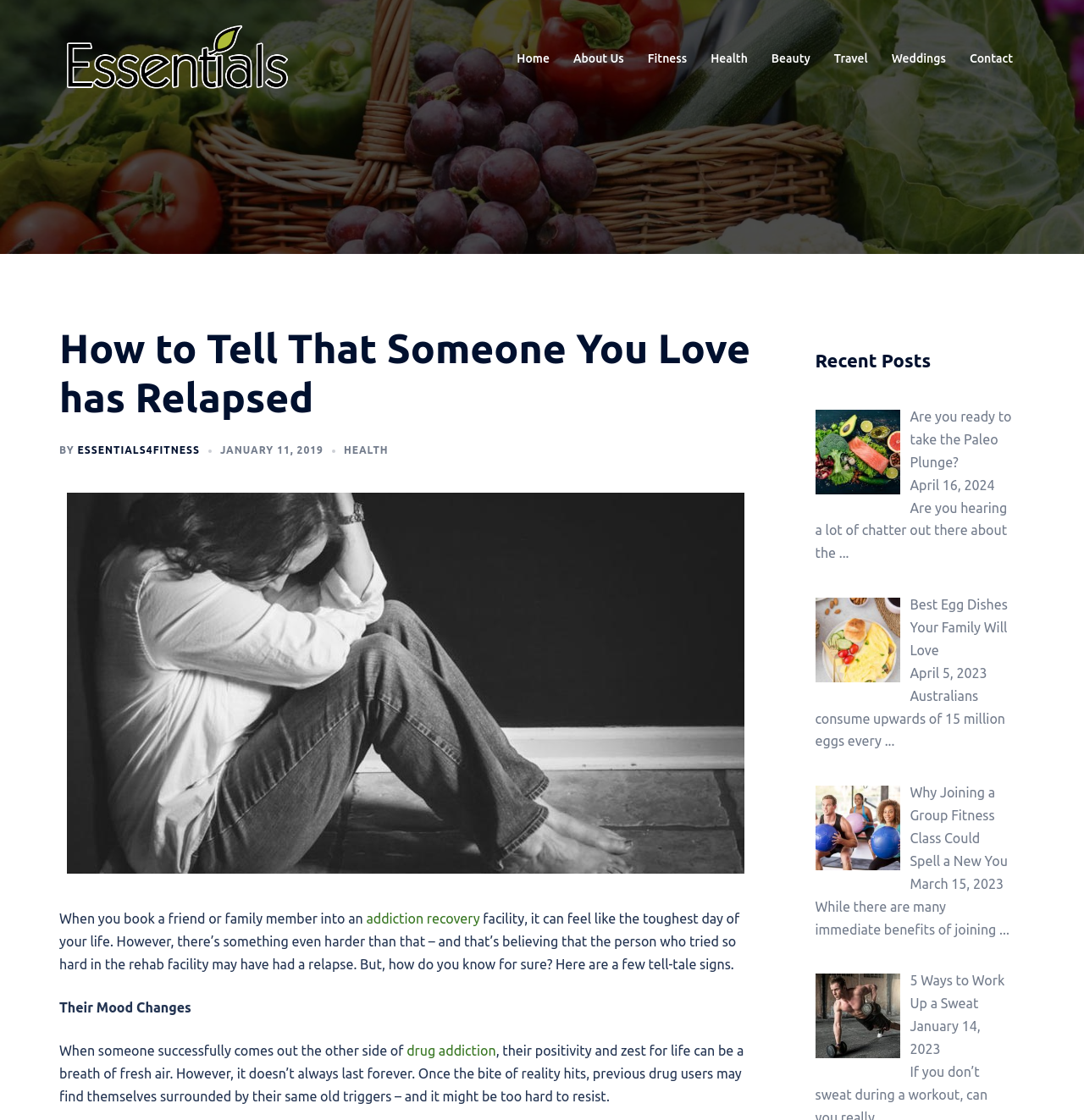Find the bounding box coordinates of the clickable region needed to perform the following instruction: "View the 'Recent Posts' section". The coordinates should be provided as four float numbers between 0 and 1, i.e., [left, top, right, bottom].

[0.752, 0.312, 0.934, 0.35]